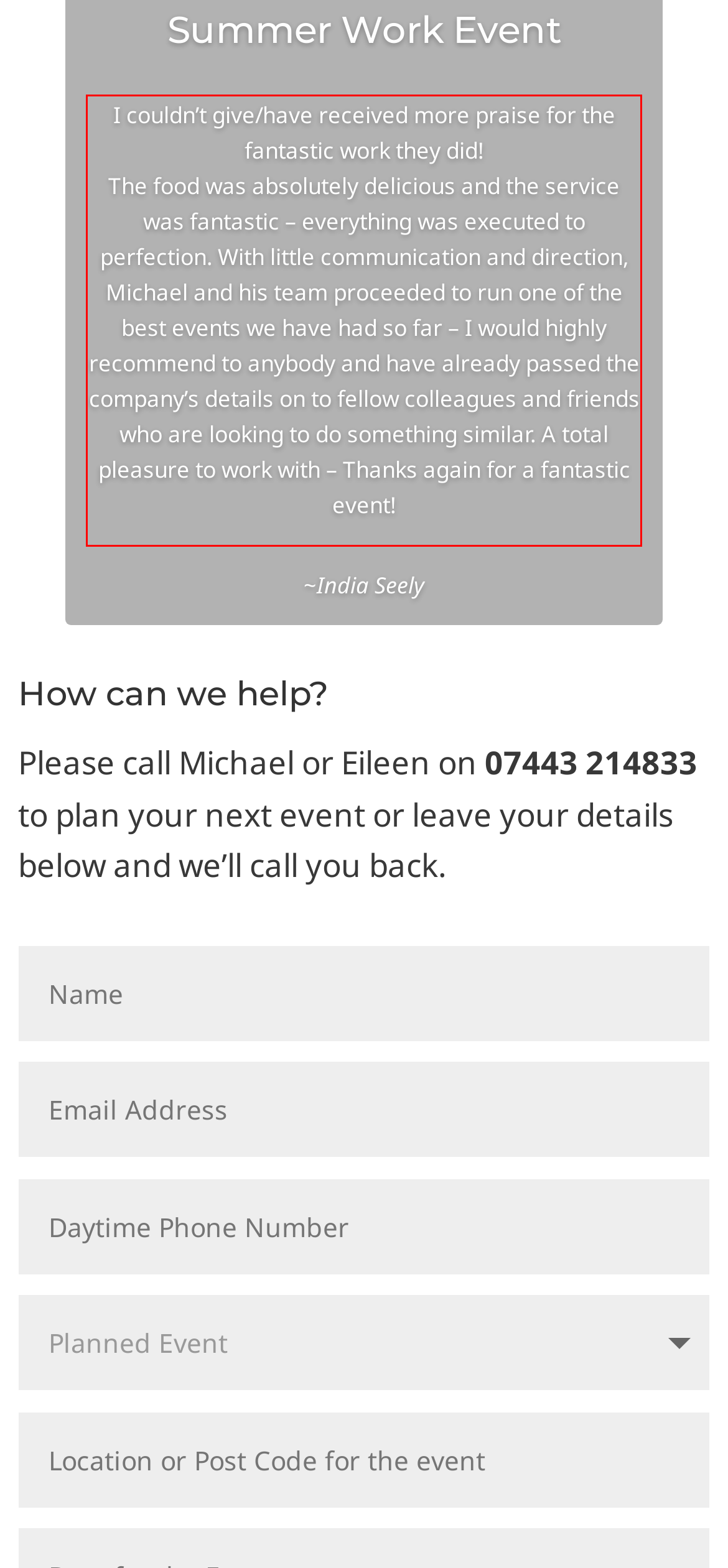There is a screenshot of a webpage with a red bounding box around a UI element. Please use OCR to extract the text within the red bounding box.

I couldn’t give/have received more praise for the fantastic work they did! The food was absolutely delicious and the service was fantastic – everything was executed to perfection. With little communication and direction, Michael and his team proceeded to run one of the best events we have had so far – I would highly recommend to anybody and have already passed the company’s details on to fellow colleagues and friends who are looking to do something similar. A total pleasure to work with – Thanks again for a fantastic event!